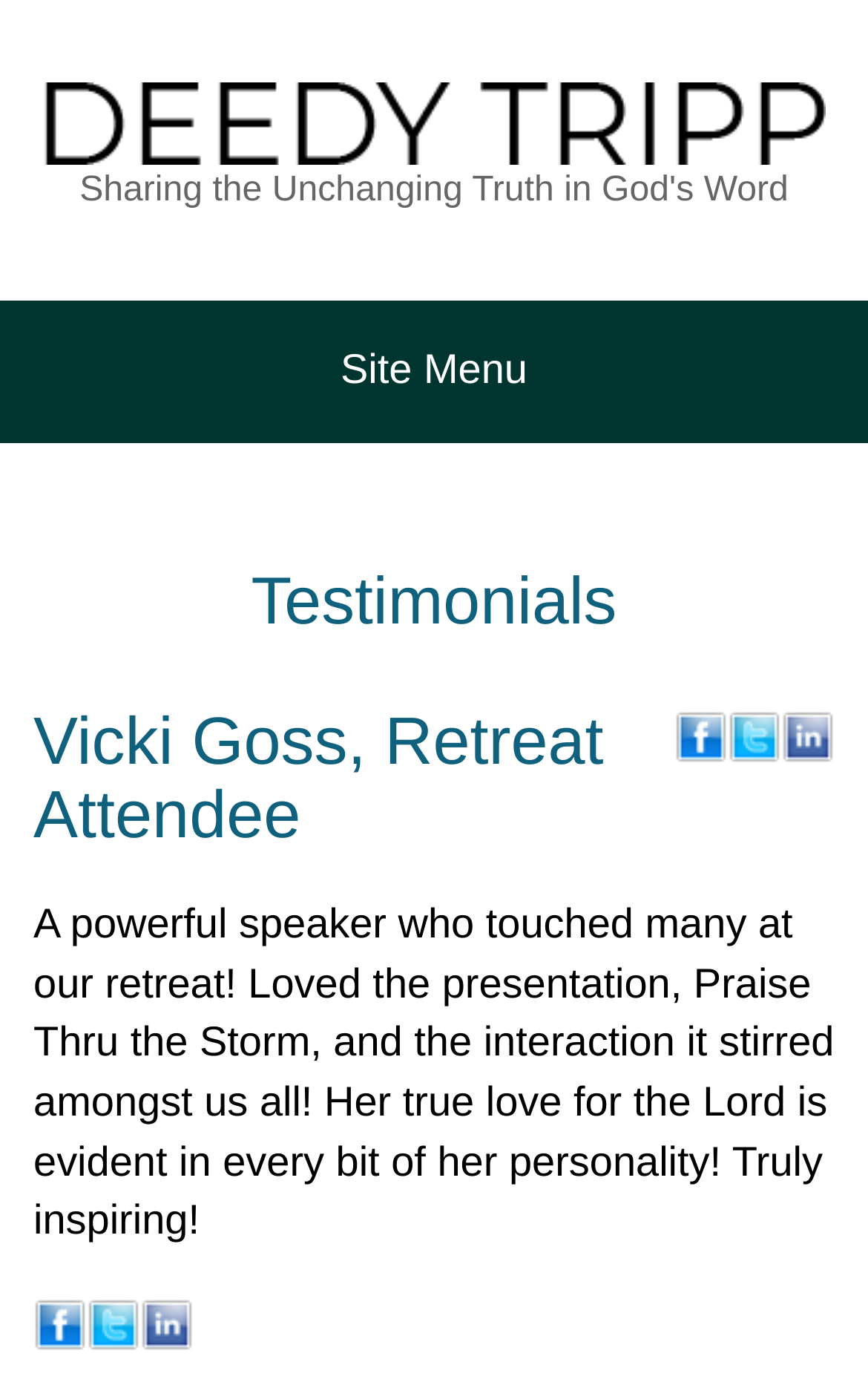Locate the bounding box coordinates of the element I should click to achieve the following instruction: "Click on the Site Menu link".

[0.0, 0.216, 1.0, 0.319]